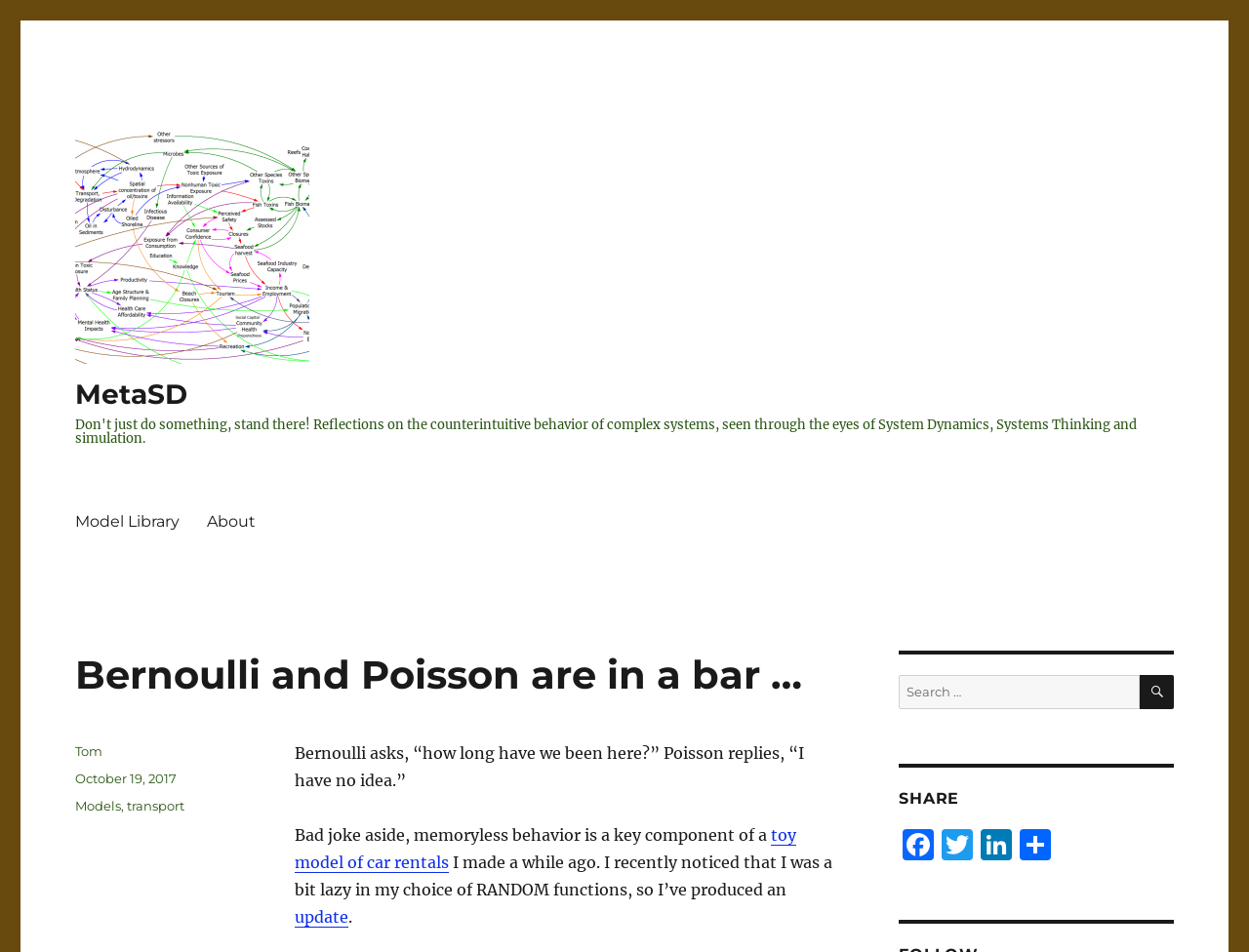Based on what you see in the screenshot, provide a thorough answer to this question: What is the date of the post?

I found the date of the post by looking at the footer section of the webpage, where it says 'Posted on' followed by a link to 'October 19, 2017'.